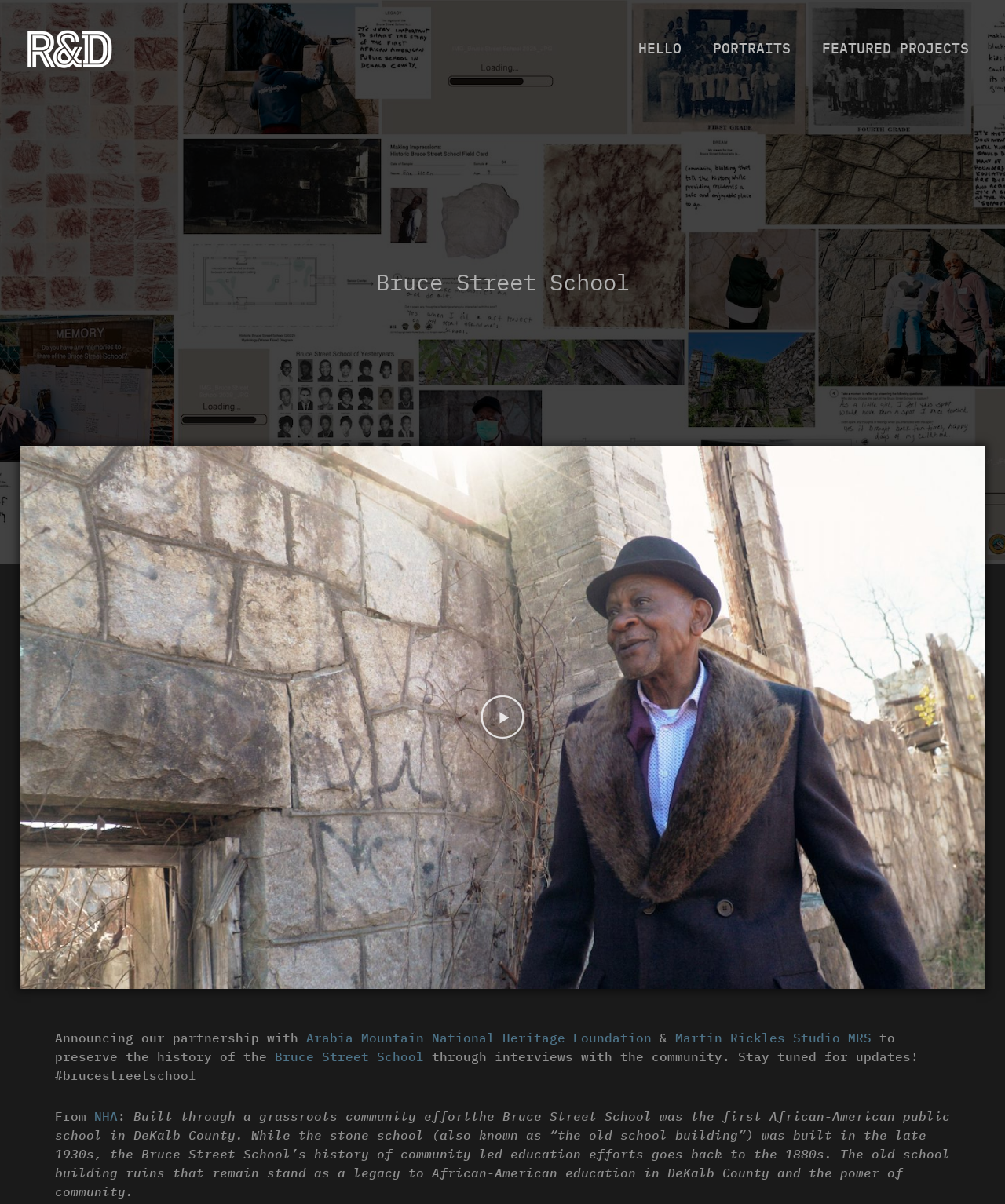Identify the coordinates of the bounding box for the element described below: "Bruce Street School". Return the coordinates as four float numbers between 0 and 1: [left, top, right, bottom].

[0.273, 0.871, 0.422, 0.884]